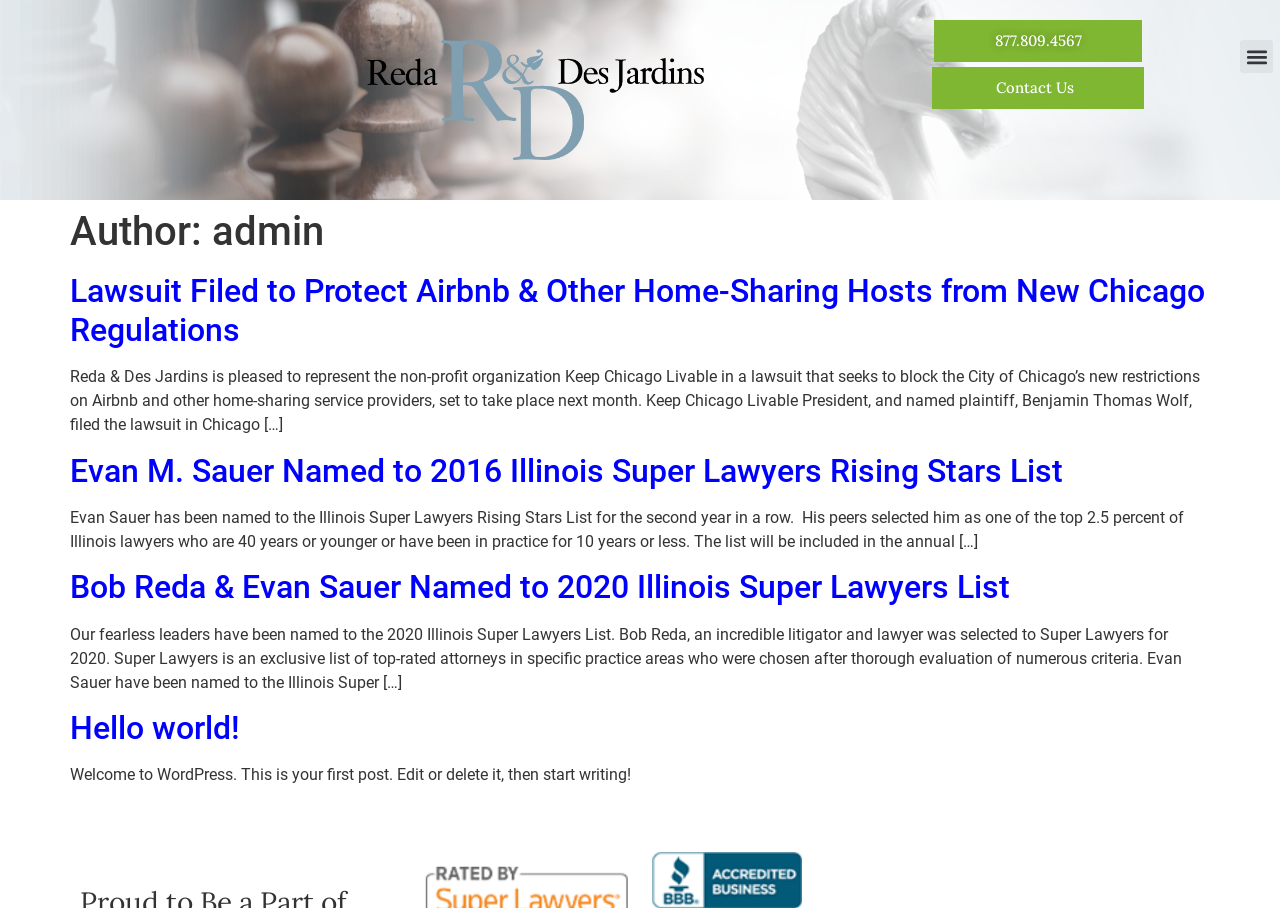Using the given element description, provide the bounding box coordinates (top-left x, top-left y, bottom-right x, bottom-right y) for the corresponding UI element in the screenshot: Hello world!

[0.055, 0.781, 0.188, 0.823]